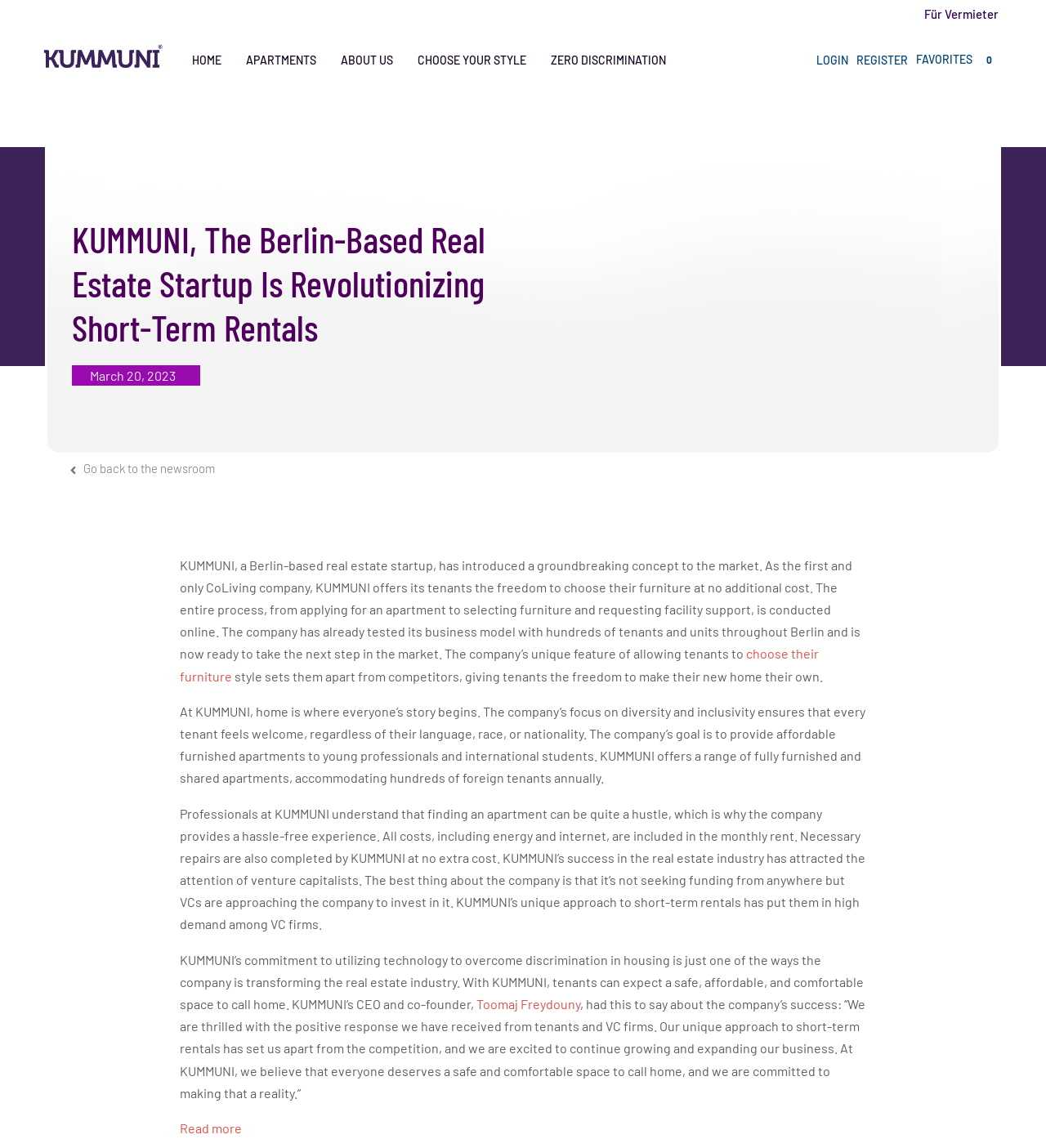Answer the question below in one word or phrase:
What is included in the monthly rent at KUMMUNI?

All costs, including energy and internet